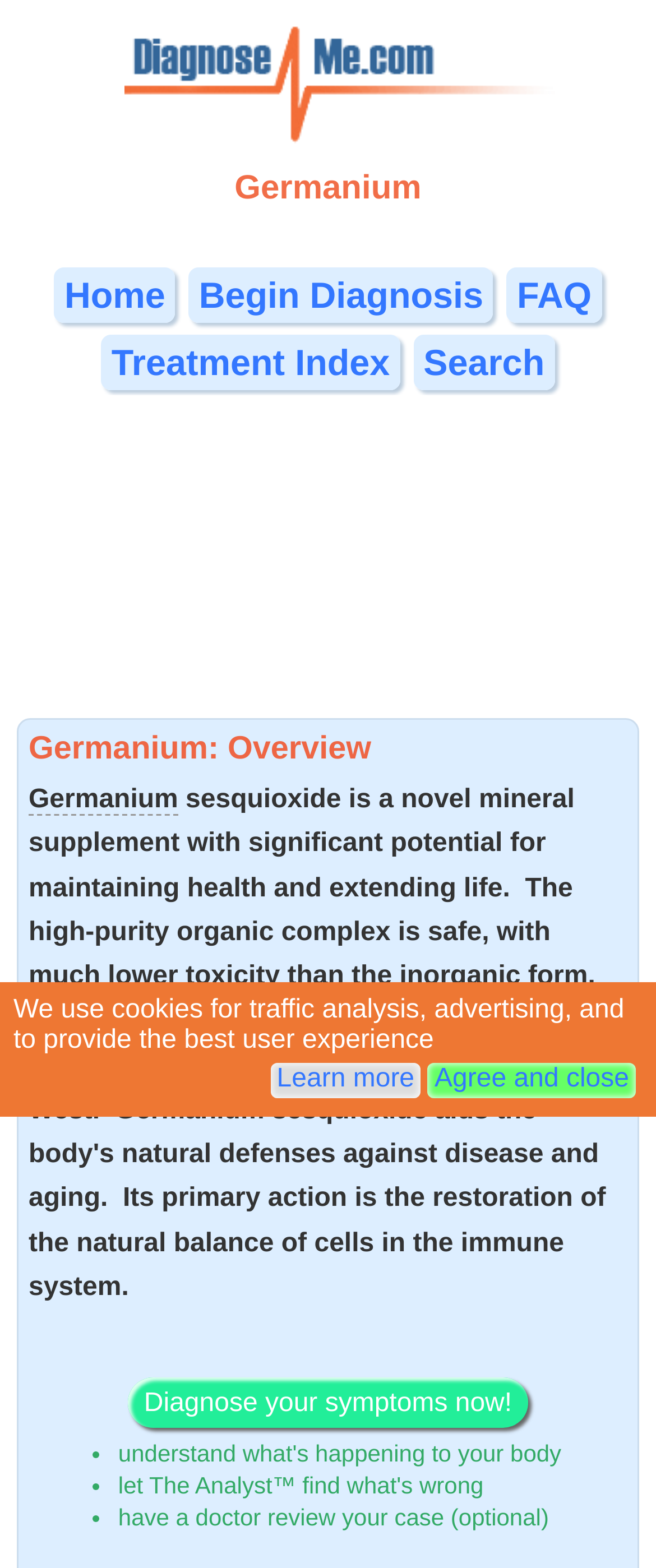What is the purpose of the 'Begin Diagnosis' link?
Carefully examine the image and provide a detailed answer to the question.

The 'Begin Diagnosis' link is likely used to start a diagnosis process for users who are experiencing symptoms, as it is placed alongside other links like 'Home' and 'FAQ', suggesting it is a primary function of the webpage.